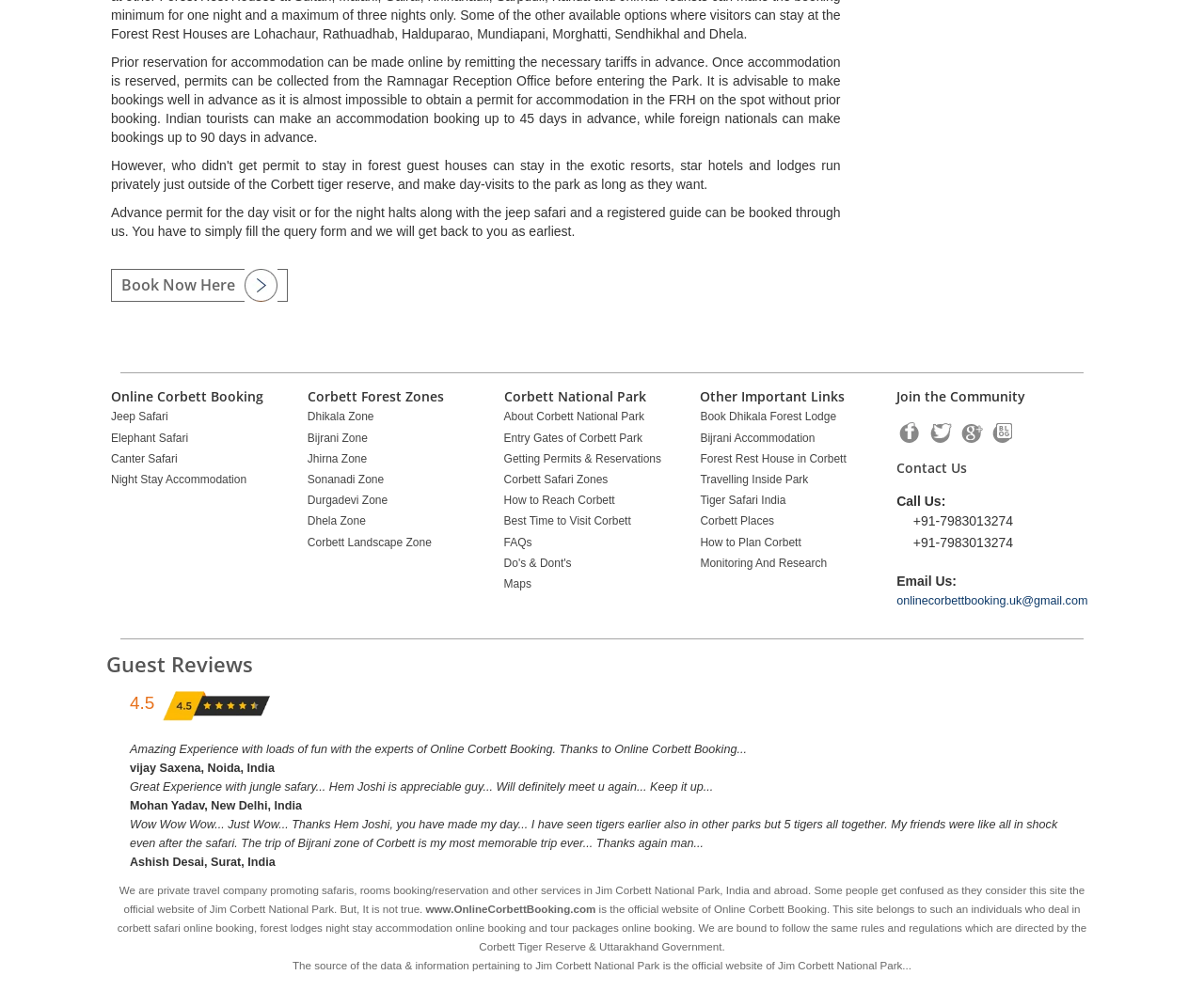Determine the bounding box coordinates (top-left x, top-left y, bottom-right x, bottom-right y) of the UI element described in the following text: Forest Rest House in Corbett

[0.582, 0.456, 0.703, 0.469]